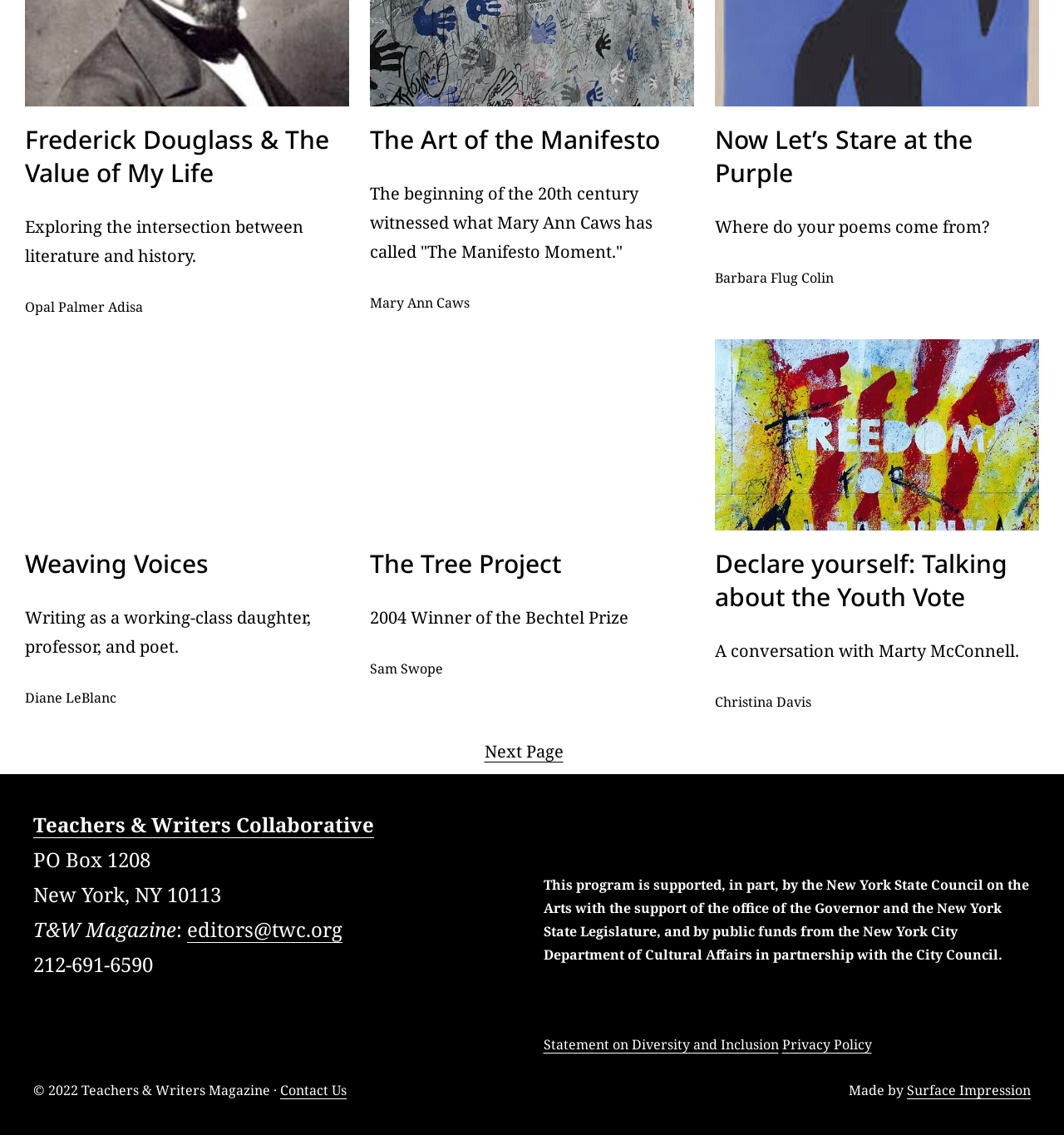Determine the coordinates of the bounding box that should be clicked to complete the instruction: "Contact Teachers & Writers Collaborative". The coordinates should be represented by four float numbers between 0 and 1: [left, top, right, bottom].

[0.031, 0.714, 0.352, 0.739]